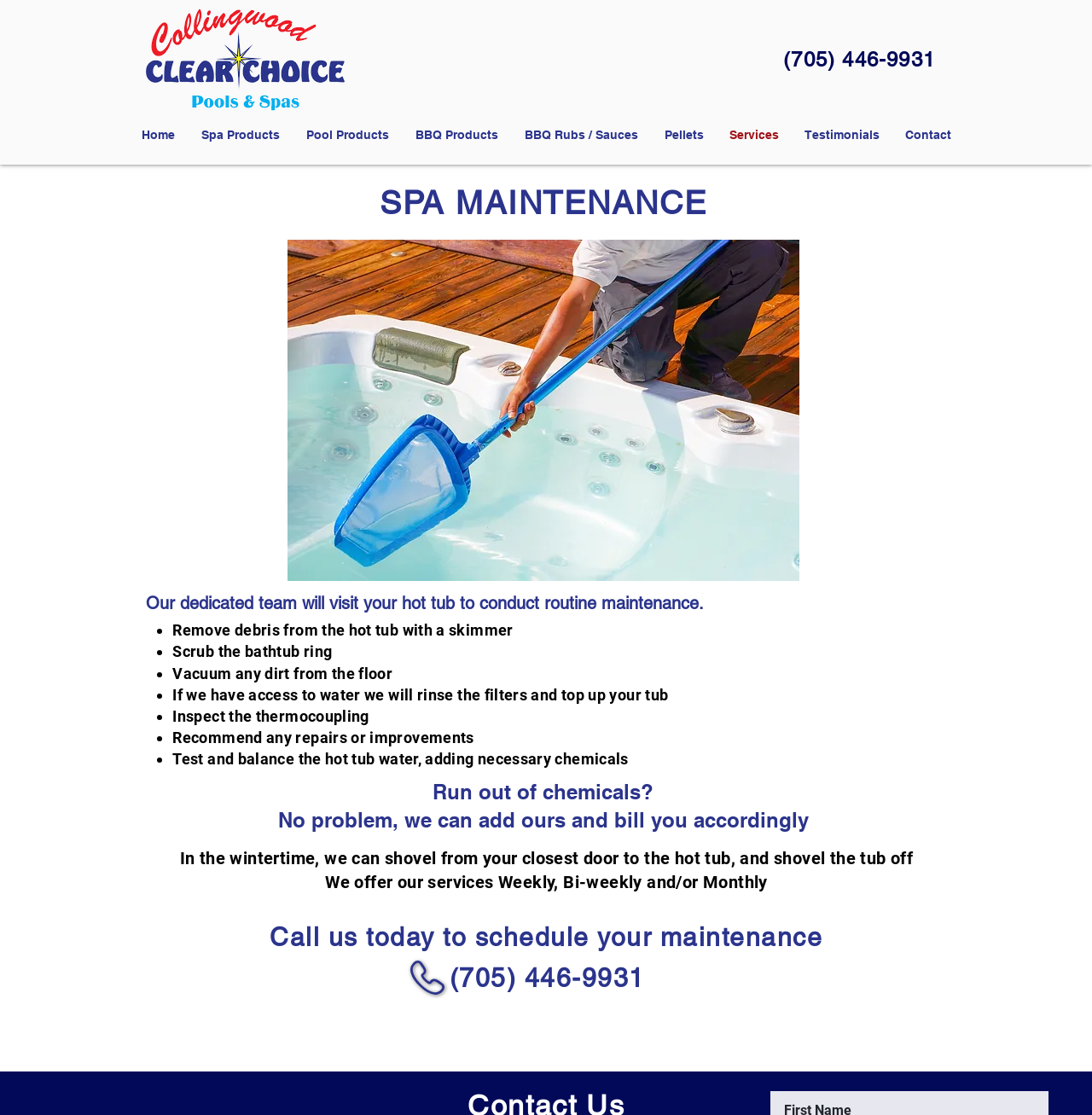Please provide a comprehensive response to the question based on the details in the image: What is included in the winter maintenance service?

I found the answer by reading the static text that describes the winter maintenance service, which includes shoveling from the closest door to the hot tub and shoveling the tub off. This suggests that the service is intended to help maintain access to the hot tub during the winter season.